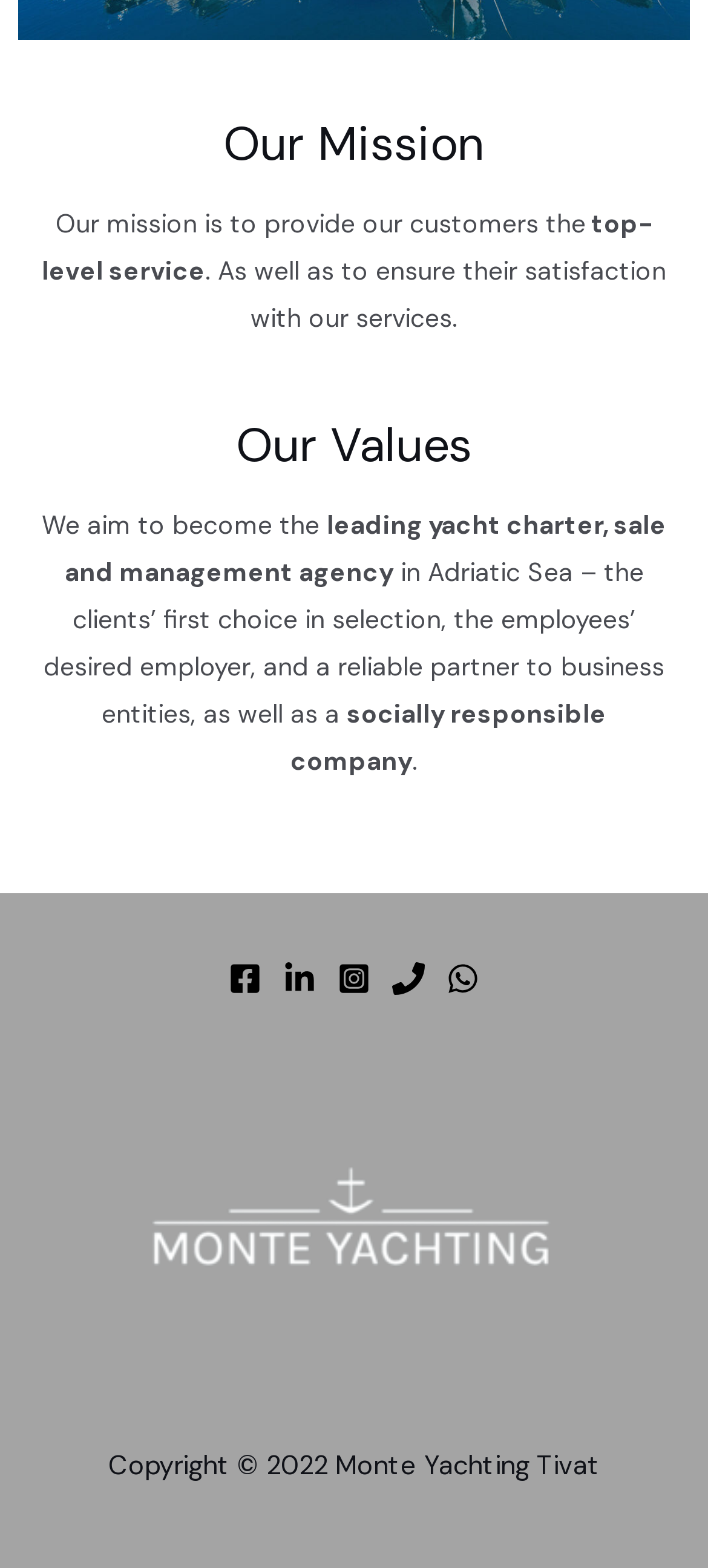What is the company's goal?
Your answer should be a single word or phrase derived from the screenshot.

Become leading yacht charter agency